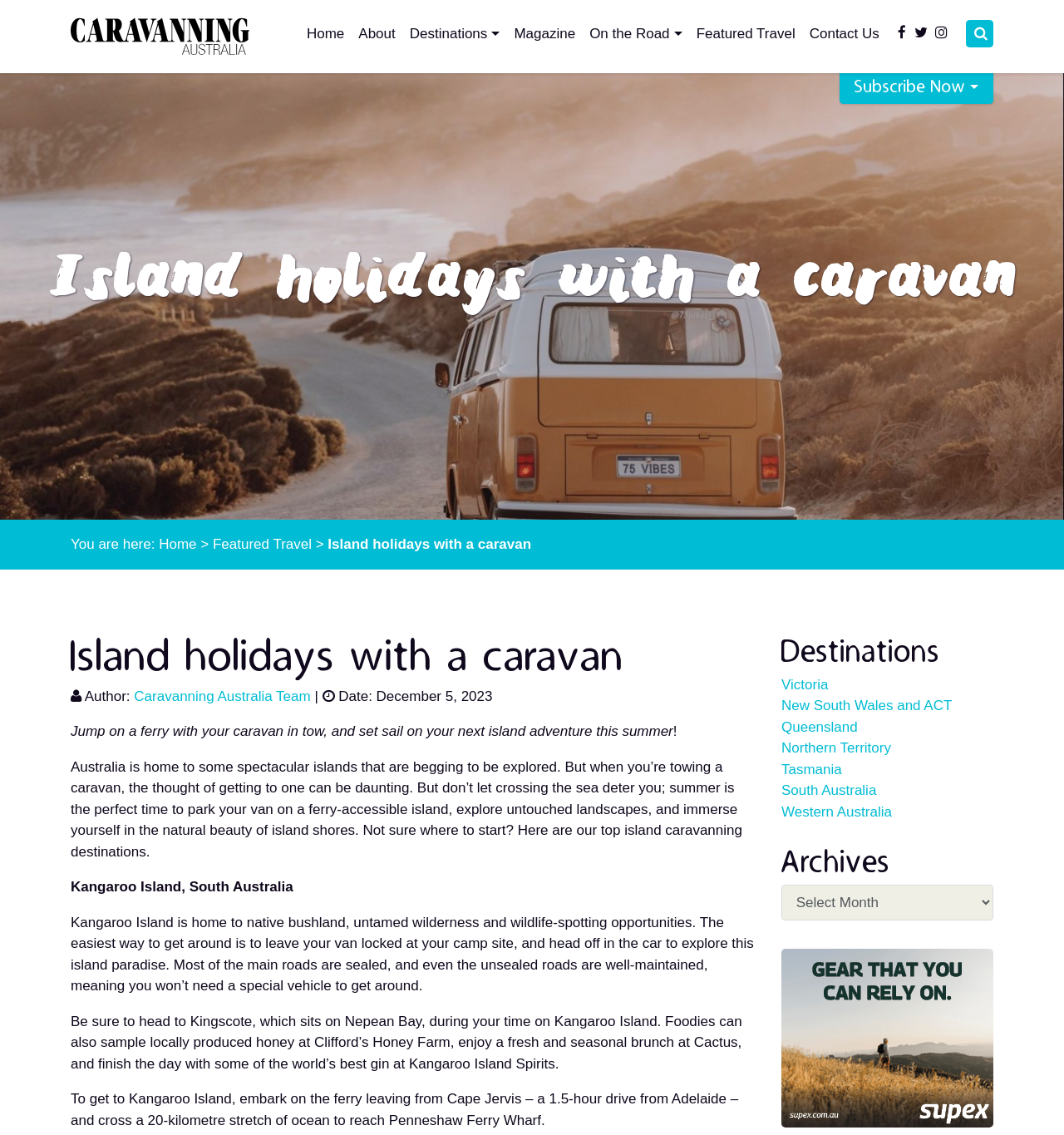Generate the text of the webpage's primary heading.

Island holidays with a caravan